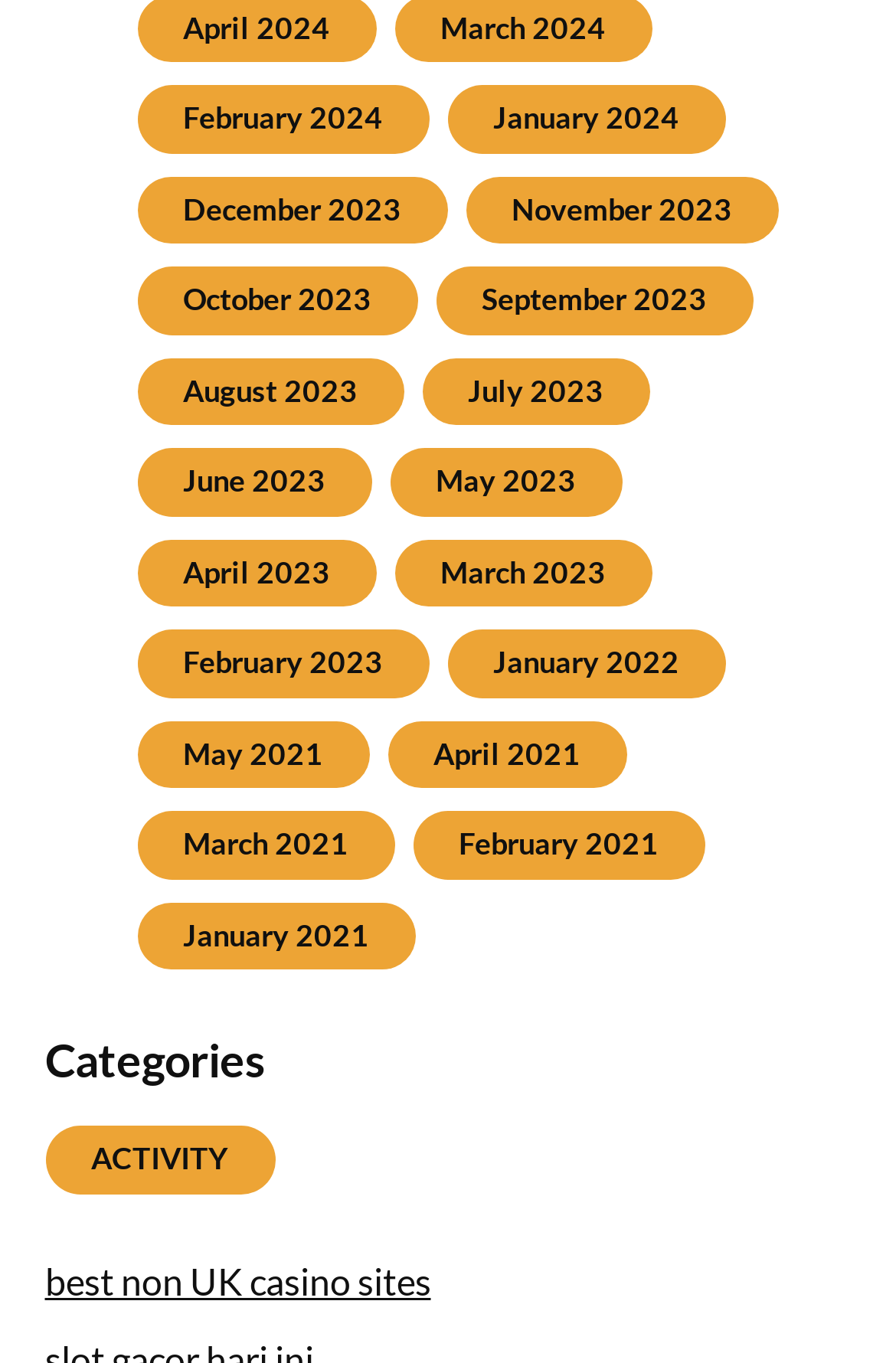Determine the bounding box coordinates of the clickable element necessary to fulfill the instruction: "View the orcid profile". Provide the coordinates as four float numbers within the 0 to 1 range, i.e., [left, top, right, bottom].

None